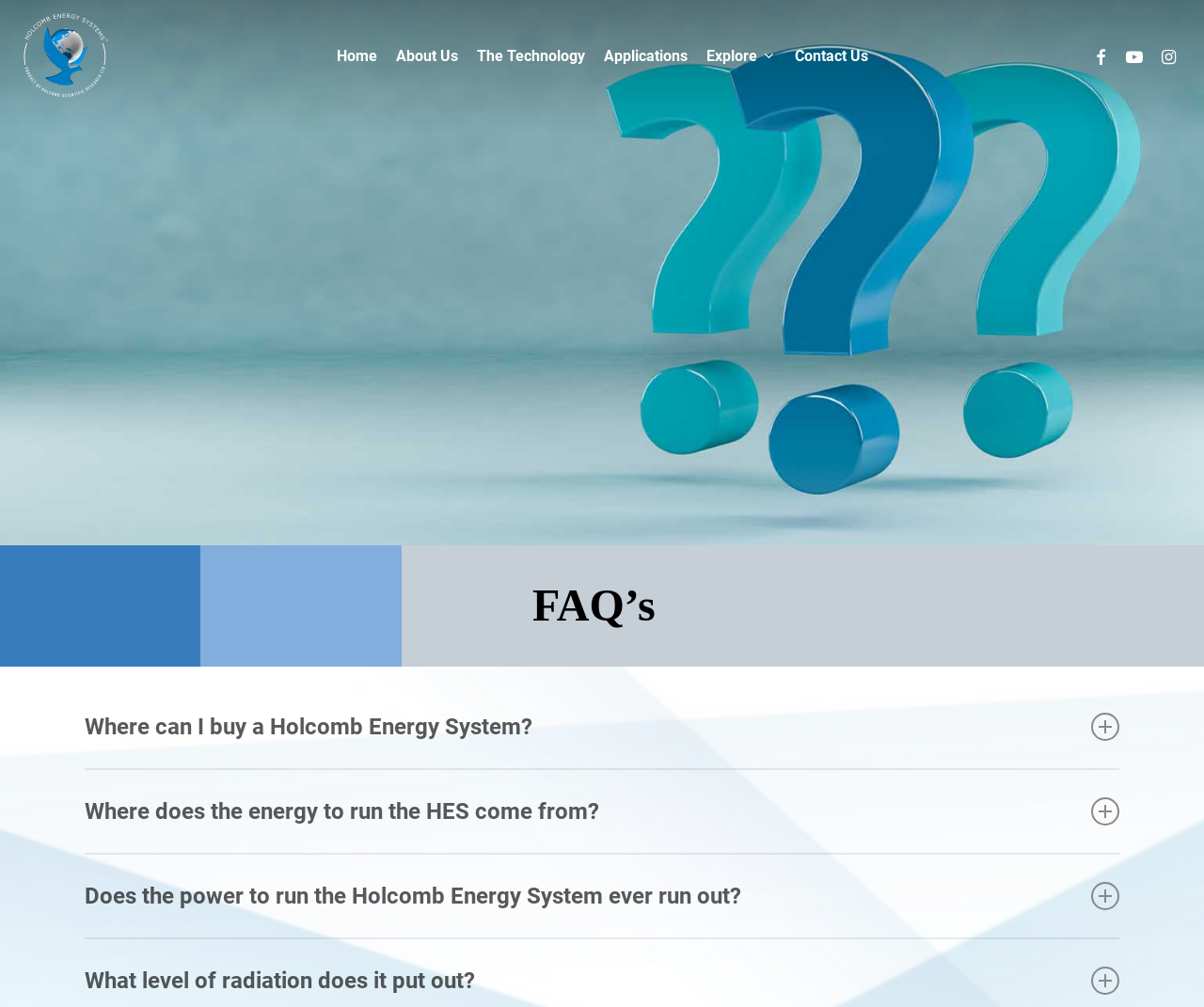Please pinpoint the bounding box coordinates for the region I should click to adhere to this instruction: "Click on Contact Us".

[0.652, 0.048, 0.729, 0.064]